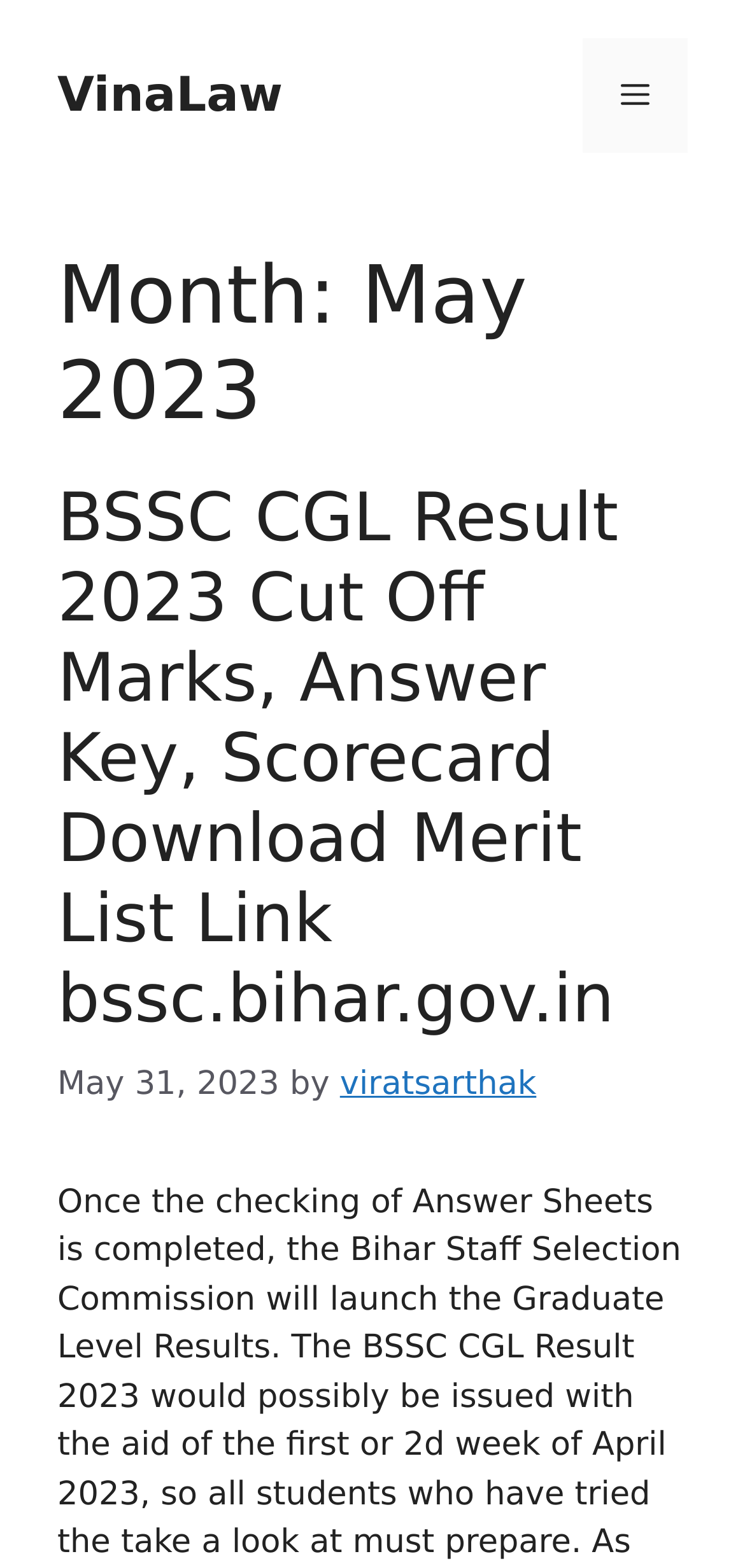Detail the webpage's structure and highlights in your description.

The webpage is titled "May 2023 – VinaLaw" and appears to be a blog or news article page. At the top, there is a banner with a link to "VinaLaw" and a navigation menu toggle button on the right side. Below the banner, there is a header section with a heading that displays the current month, "Month: May 2023".

The main content area is divided into sections, with a prominent heading that reads "BSSC CGL Result 2023 Cut Off Marks, Answer Key, Scorecard Download Merit List Link bssc.bihar.gov.in". This heading is a link, and it is followed by a timestamp showing the date "May 31, 2023" and the author's name, "viratsarthak", which is also a link.